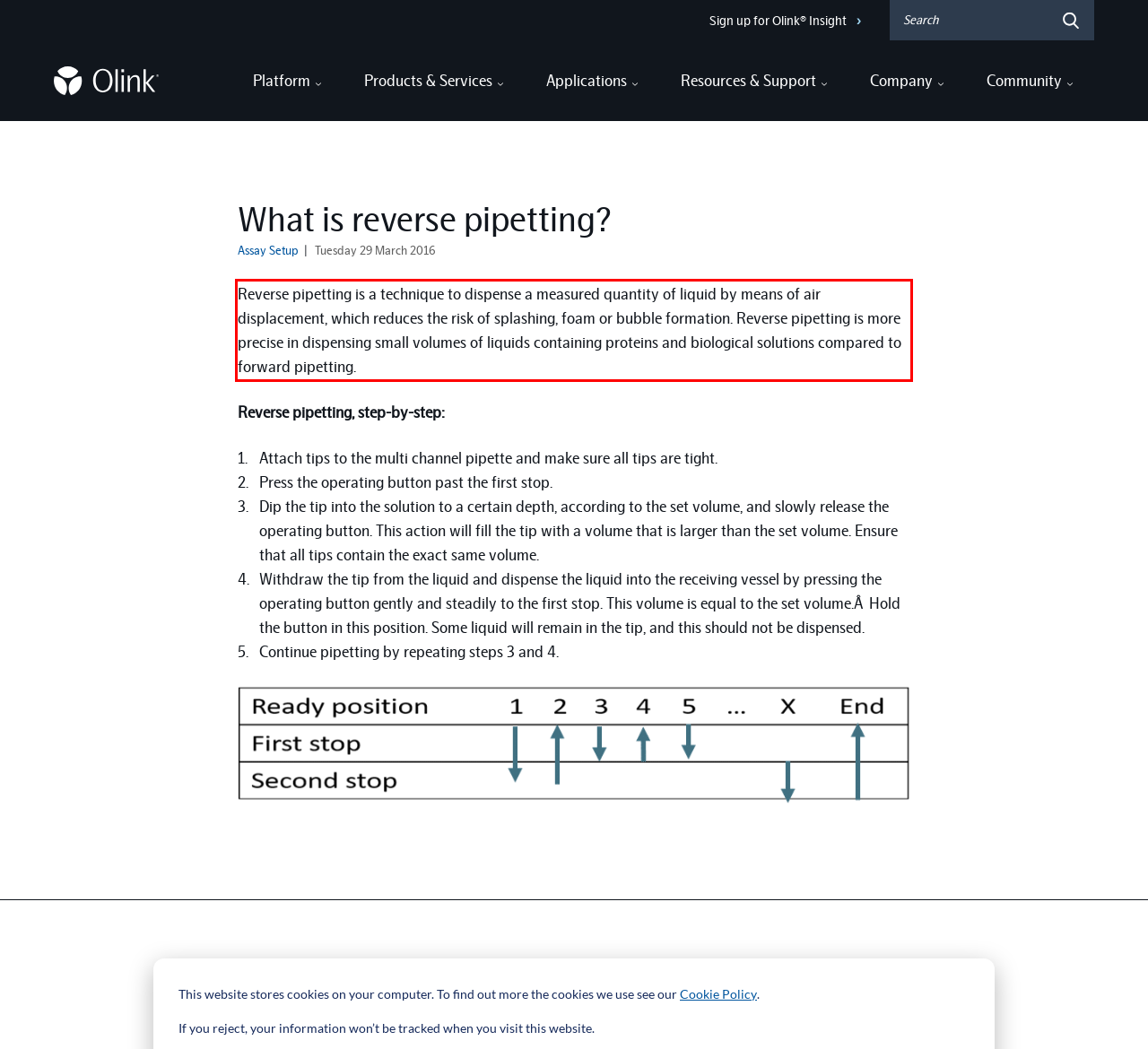Examine the screenshot of the webpage, locate the red bounding box, and generate the text contained within it.

Reverse pipetting is a technique to dispense a measured quantity of liquid by means of air displacement, which reduces the risk of splashing, foam or bubble formation. Reverse pipetting is more precise in dispensing small volumes of liquids containing proteins and biological solutions compared to forward pipetting.